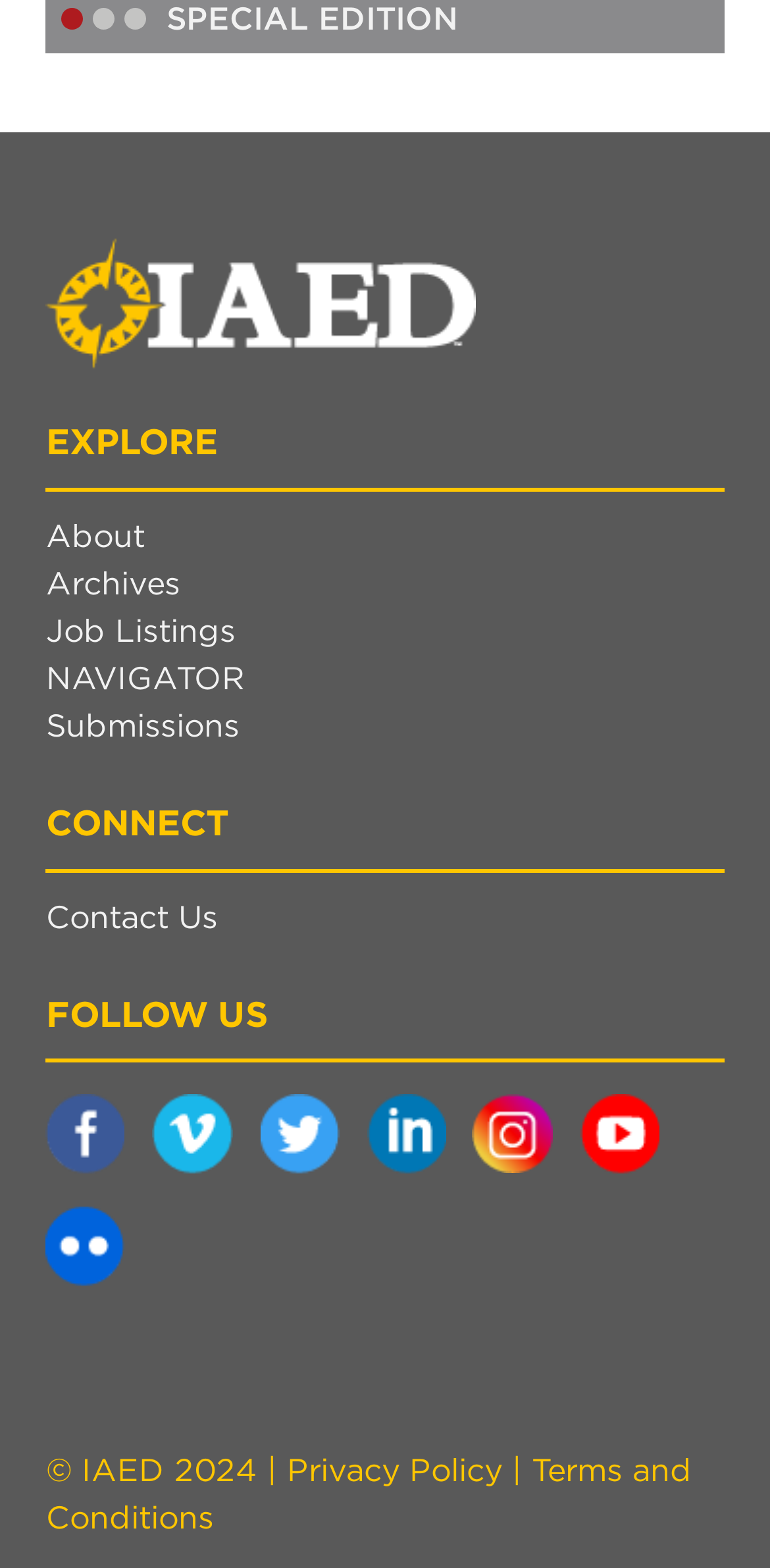What is the copyright year?
Based on the image, answer the question with as much detail as possible.

I looked at the bottom of the webpage and found the copyright information, which includes the year '2024'.